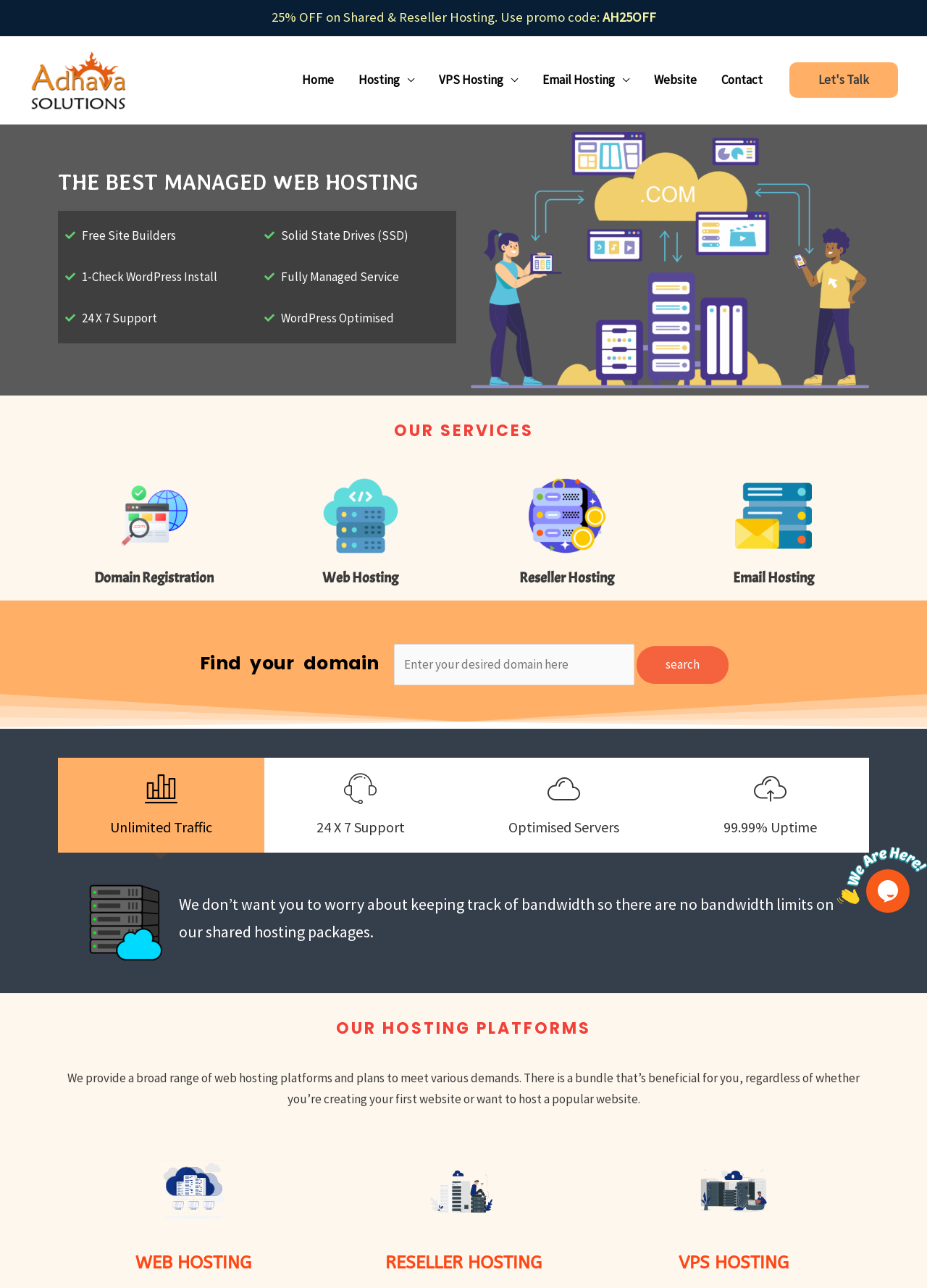Produce an extensive caption that describes everything on the webpage.

This webpage is about Adhava Host, a web hosting company in Chennai, India. At the top, there is a promotional banner offering 25% off on shared and reseller hosting with a promo code. Below the banner, there is a navigation menu with links to different sections of the website, including Home, Hosting, VPS Hosting, Email Hosting, Website, and Contact.

On the left side, there is a section highlighting the company's features, including free site builders, one-click WordPress installation, 24/7 support, solid-state drives, and fully managed services. Below this section, there are images and headings describing the company's services, including domain registration, web hosting, reseller hosting, and email hosting.

In the center of the page, there is a search bar where users can enter their desired domain name. Below the search bar, there is a tab list with four tabs: Unlimited Traffic, 24 X 7 Support, Optimised Servers, and 99.99% Uptime. Each tab has a brief description of the feature.

Further down the page, there is a section describing the company's hosting platforms and plans, with a brief text explaining the variety of options available. Below this section, there are three columns with headings and images, each describing a different type of hosting: Web Hosting, Reseller Hosting, and VPS Hosting.

On the right side of the page, there are two chat widgets, likely for customer support. At the bottom of the page, there is a link to "Let's Talk" and a heading "THE BEST MANAGED WEB HOSTING" with a brief description of the company's services.